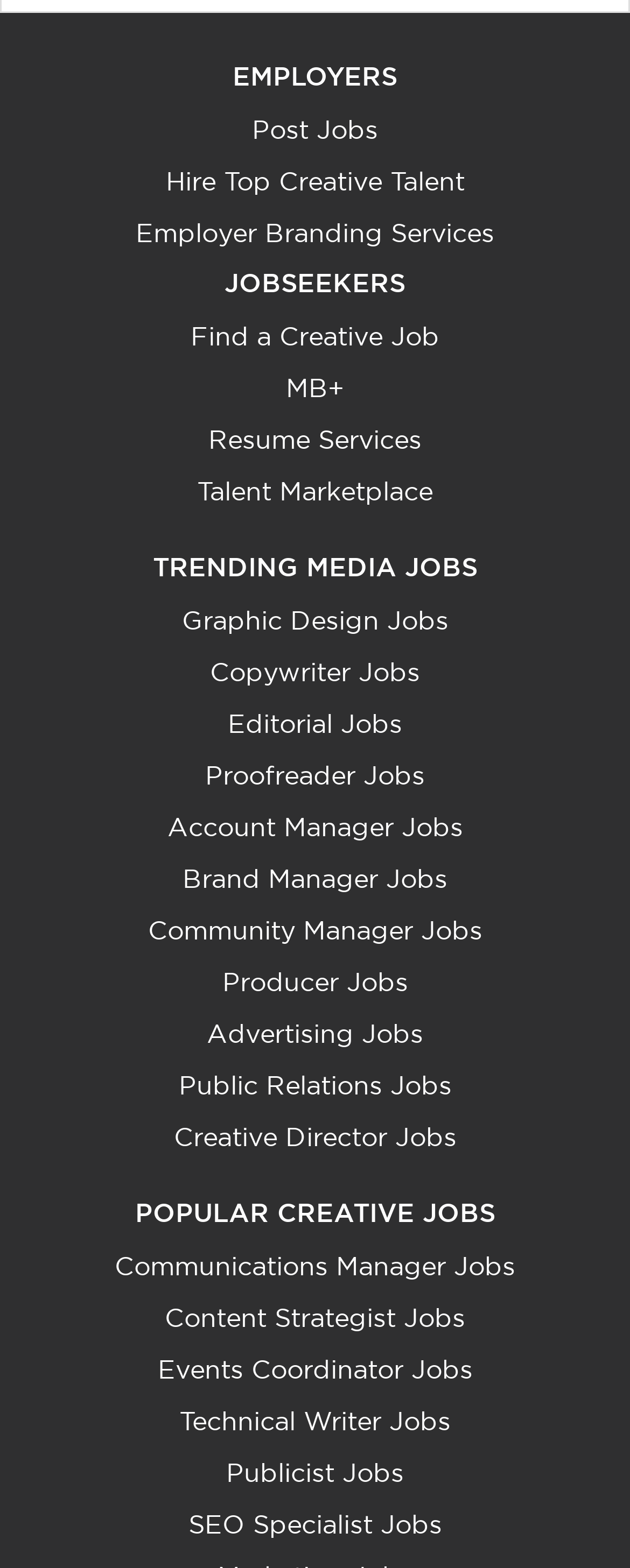Determine the coordinates of the bounding box that should be clicked to complete the instruction: "Explore graphic design jobs". The coordinates should be represented by four float numbers between 0 and 1: [left, top, right, bottom].

[0.288, 0.385, 0.712, 0.406]